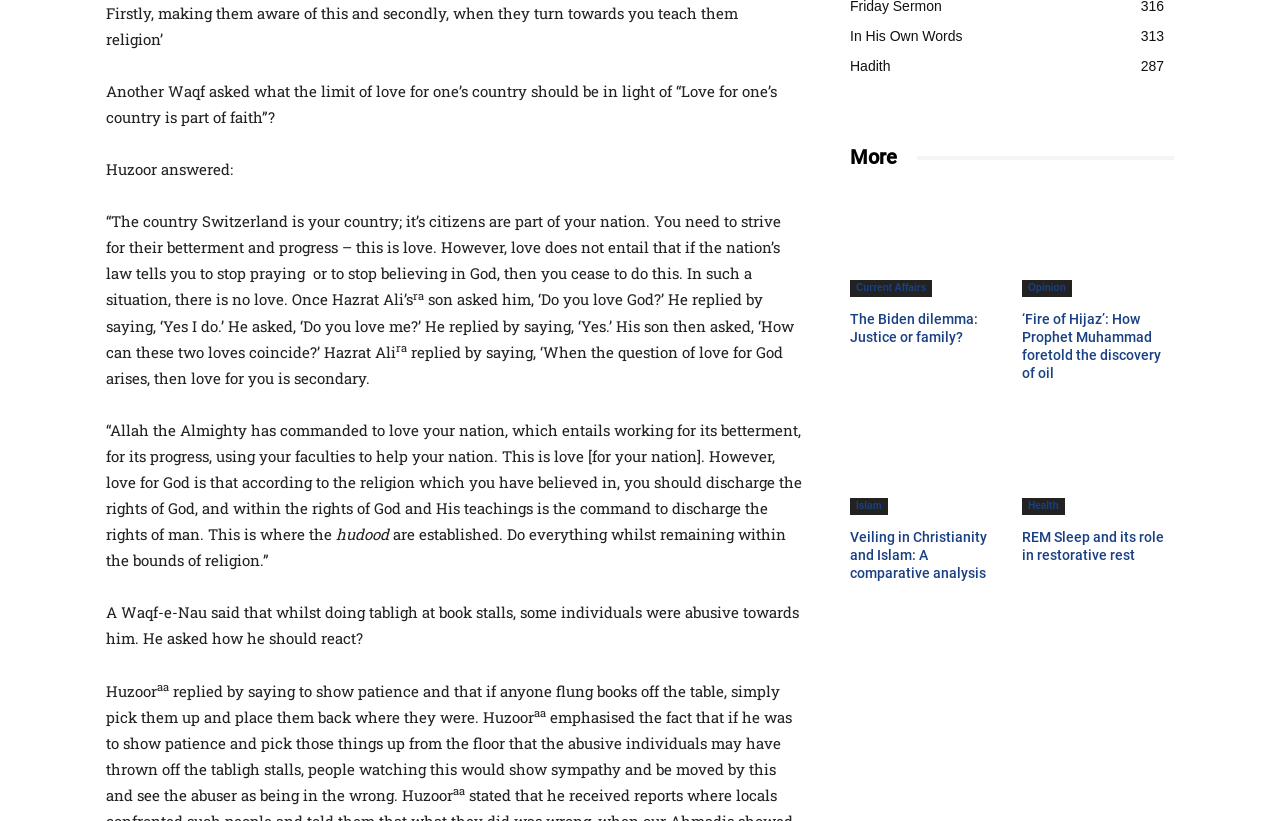Highlight the bounding box coordinates of the element you need to click to perform the following instruction: "Learn about 'Veiling in Christianity and Islam: A comparative analysis'."

[0.664, 0.498, 0.783, 0.627]